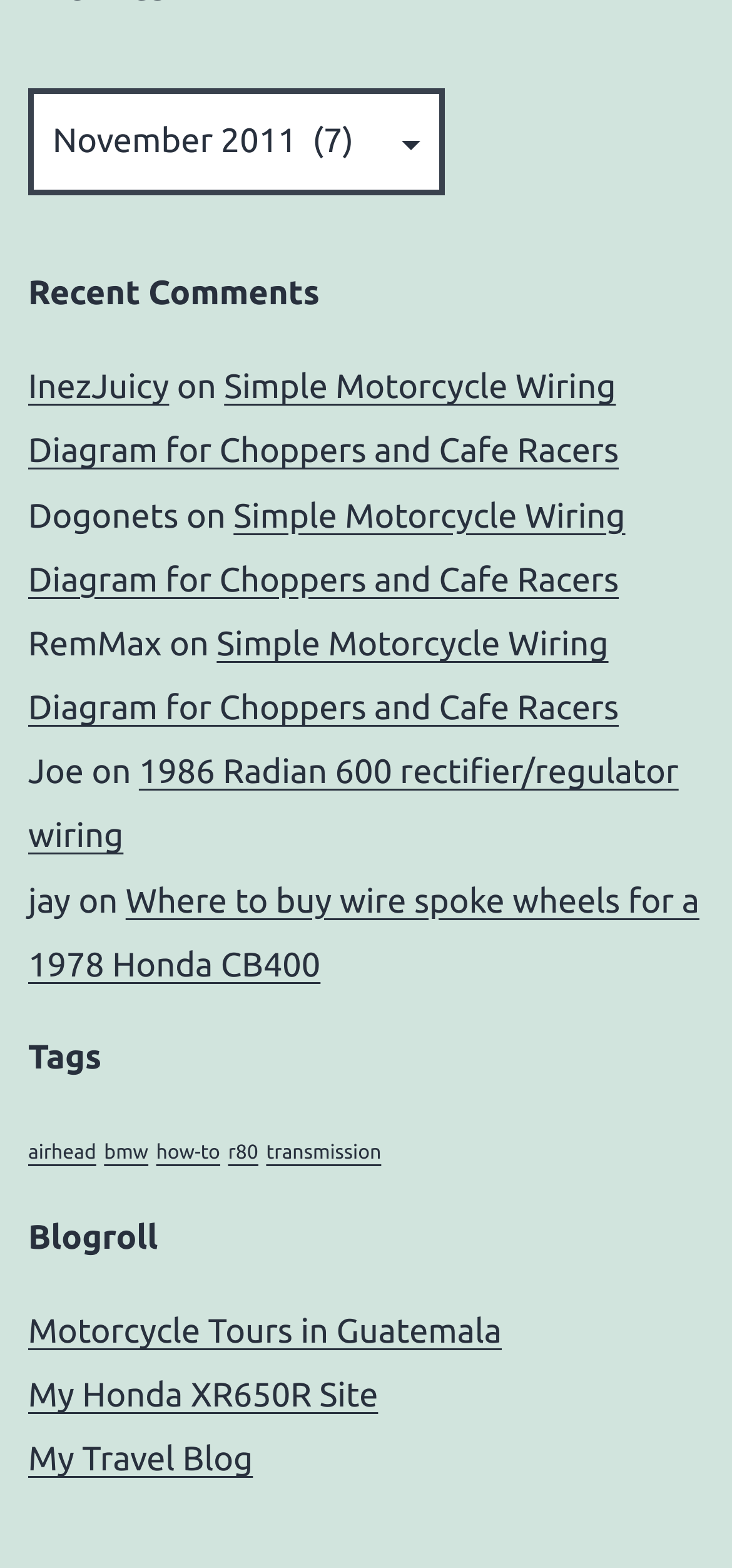Determine the bounding box coordinates of the clickable region to carry out the instruction: "Visit InezJuicy's page".

[0.038, 0.235, 0.231, 0.259]